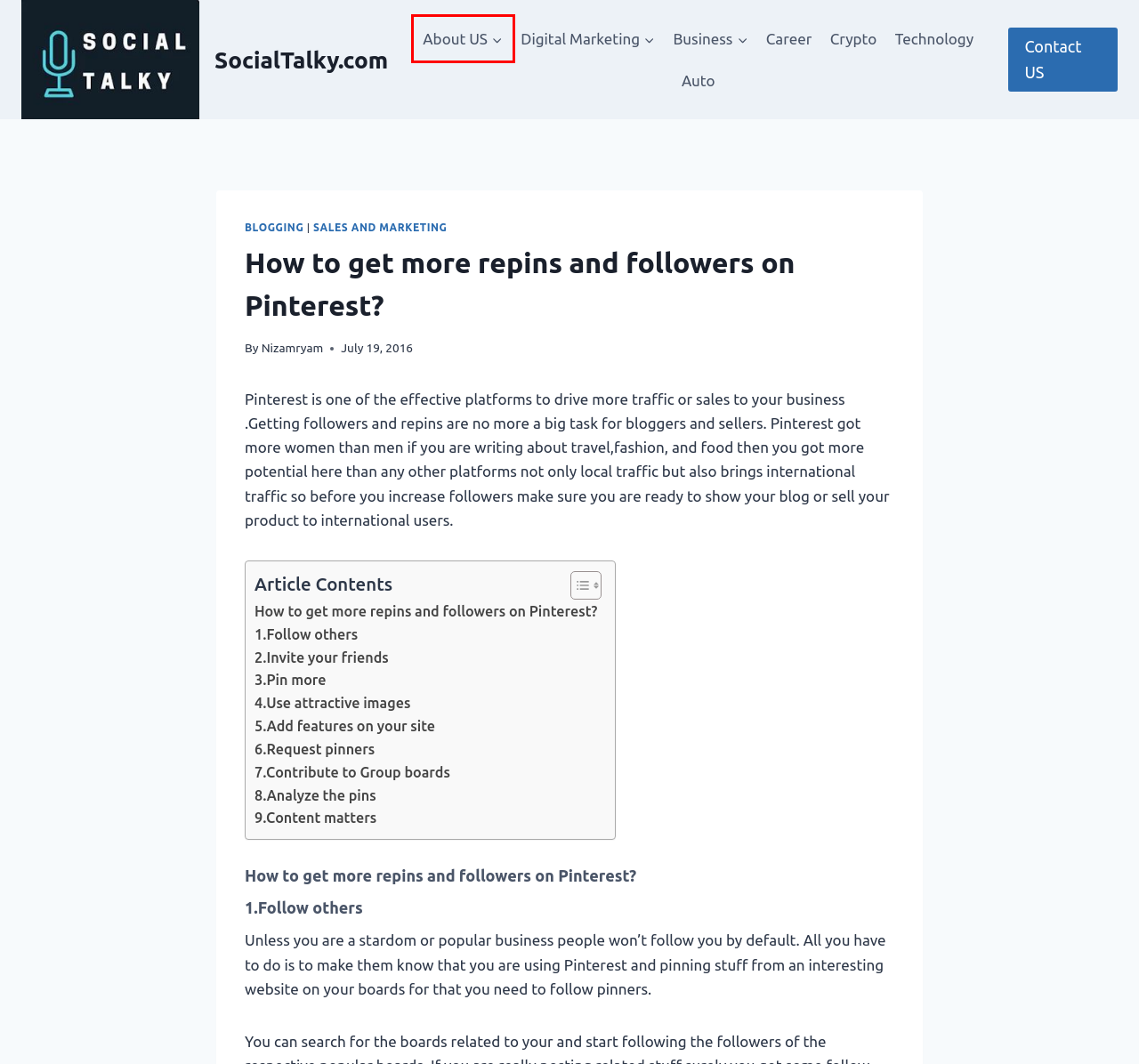You have a screenshot of a webpage with a red bounding box around an element. Identify the webpage description that best fits the new page that appears after clicking the selected element in the red bounding box. Here are the candidates:
A. Sales and Marketing - SocialTalky.com
B. Blogging - SocialTalky.com
C. Technology - SocialTalky.com
D. Nizamryam - SocialTalky.com
E. Business - SocialTalky.com
F. Crypto - SocialTalky.com
G. About US - SocialTalky.com
H. Auto - SocialTalky.com

G